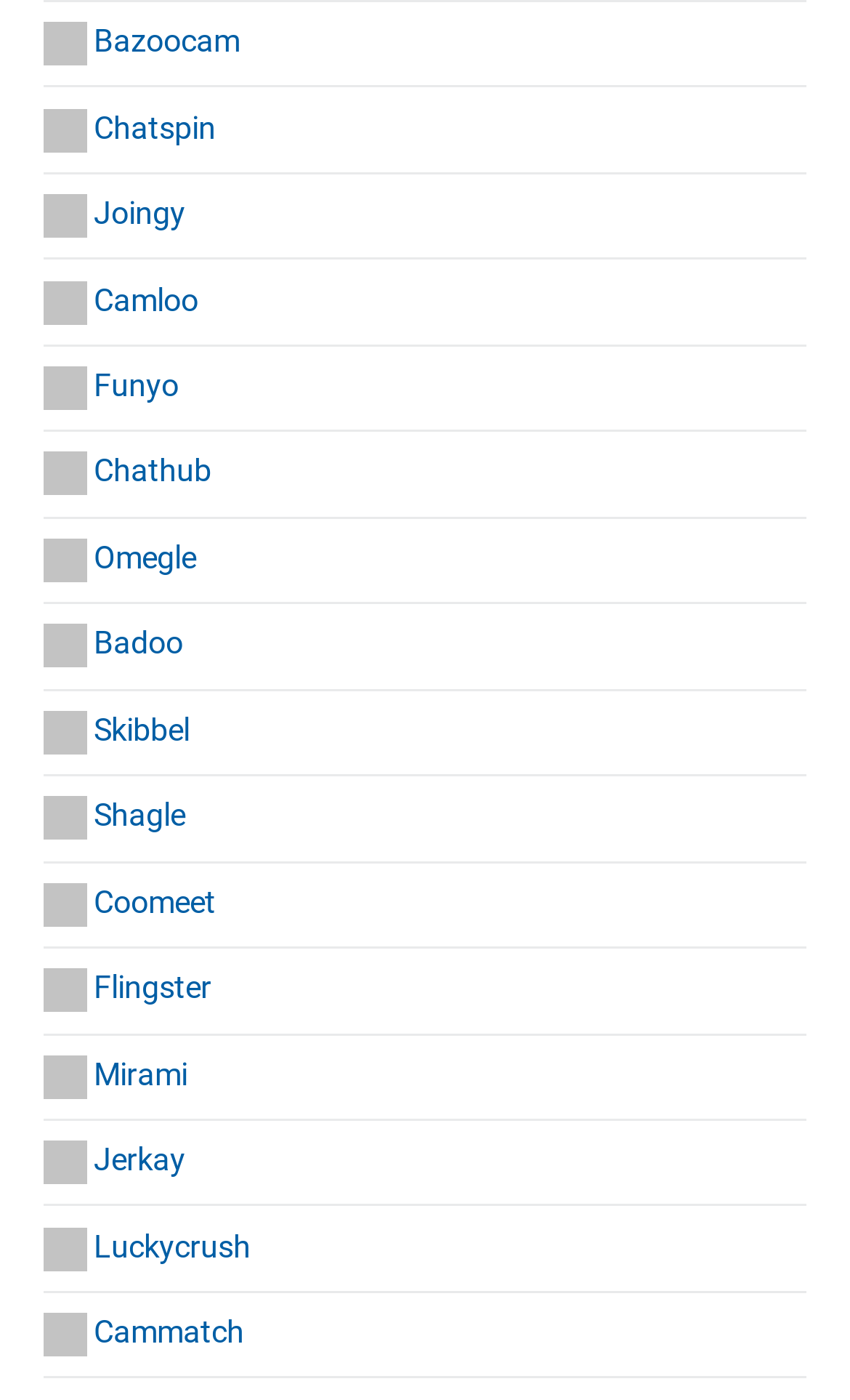Respond to the question below with a single word or phrase:
How many chatting platforms are listed on this webpage?

16